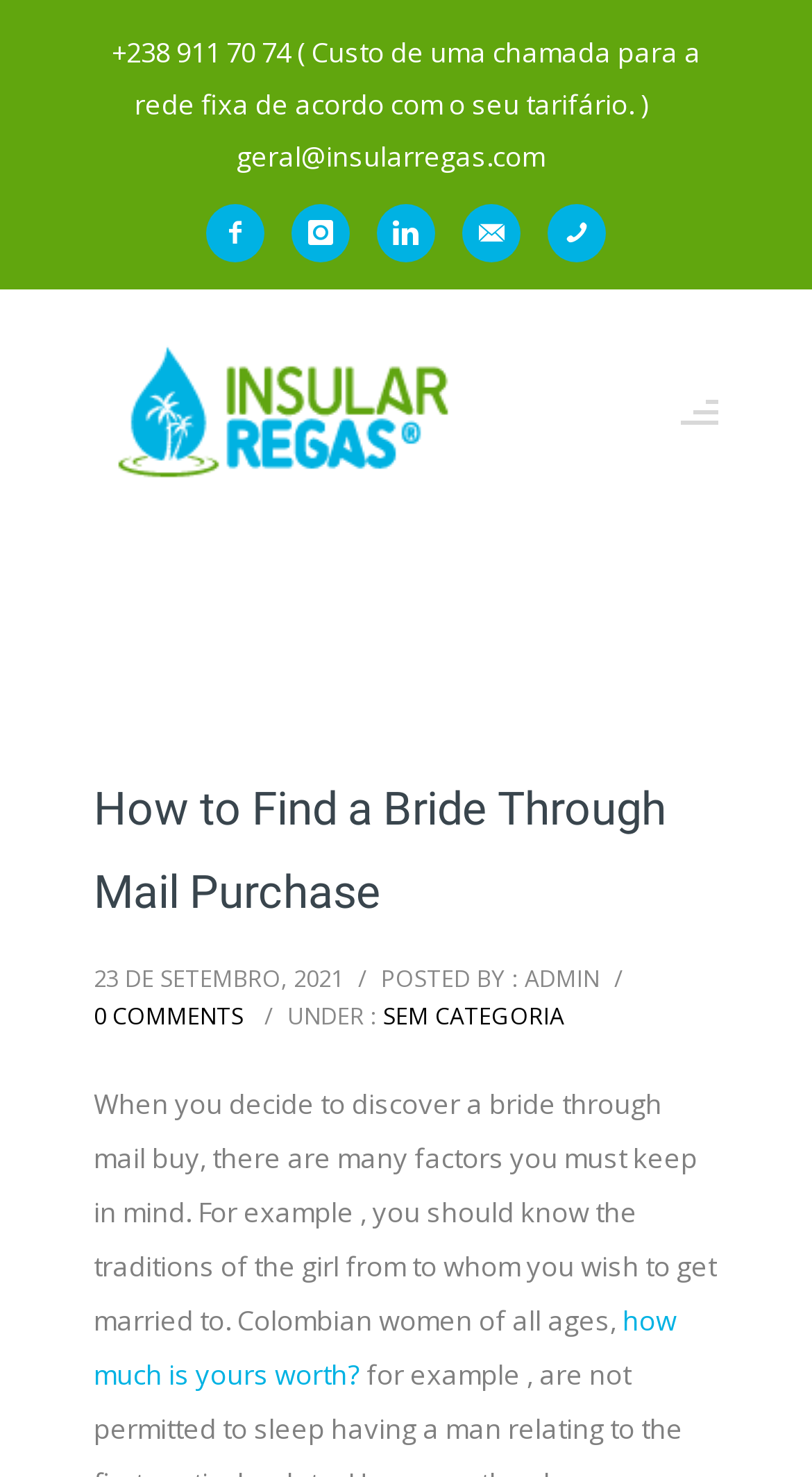Locate the bounding box coordinates of the element that should be clicked to execute the following instruction: "read the post dated 23 DE SETEMBRO, 2021".

[0.115, 0.651, 0.423, 0.672]